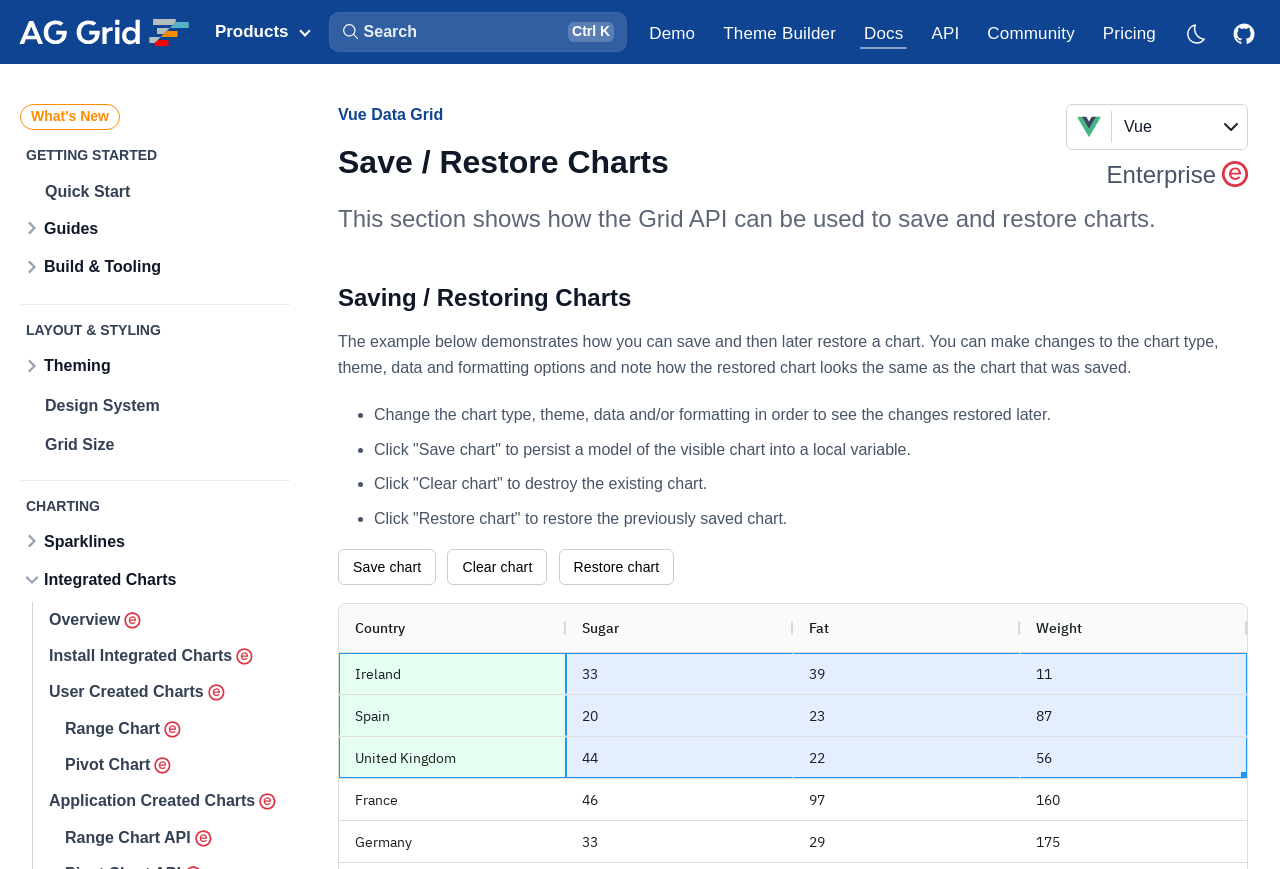Determine the bounding box coordinates for the area that should be clicked to carry out the following instruction: "Visit the AG Grid Demo page".

[0.496, 0.003, 0.554, 0.071]